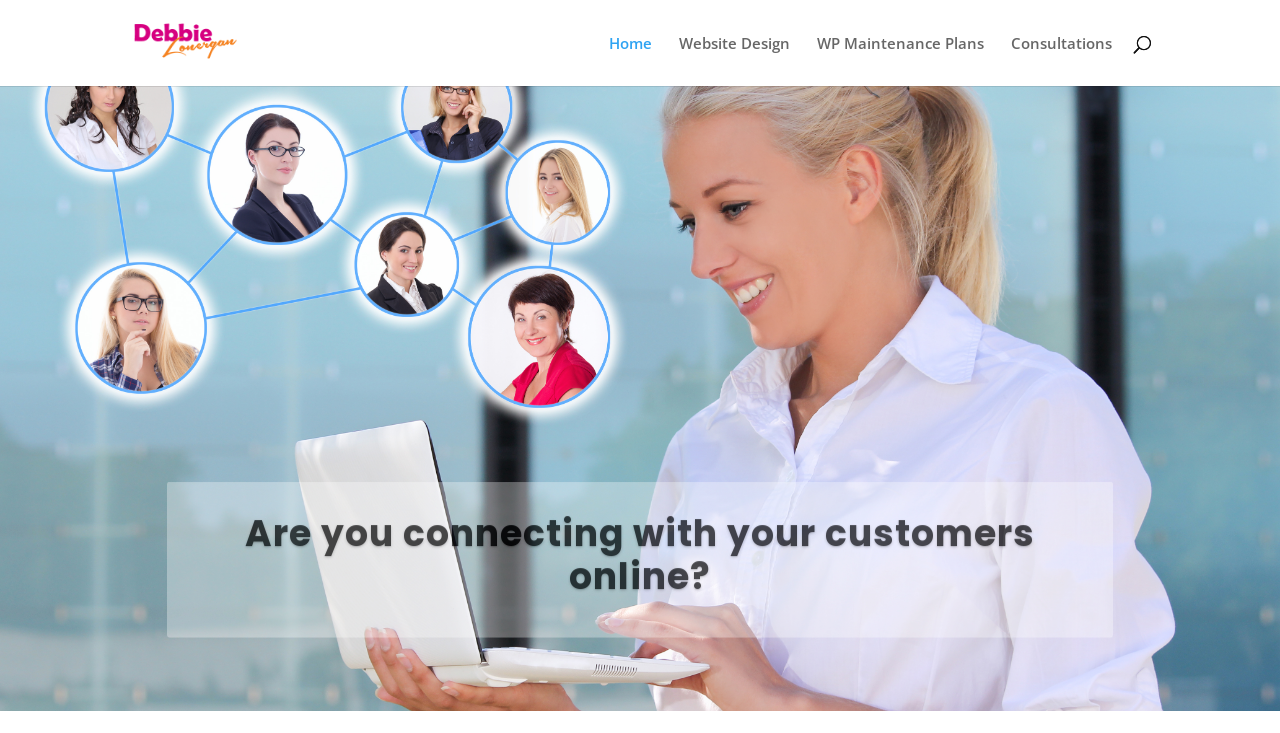What is the topic of the heading?
Examine the screenshot and reply with a single word or phrase.

Connecting with customers online